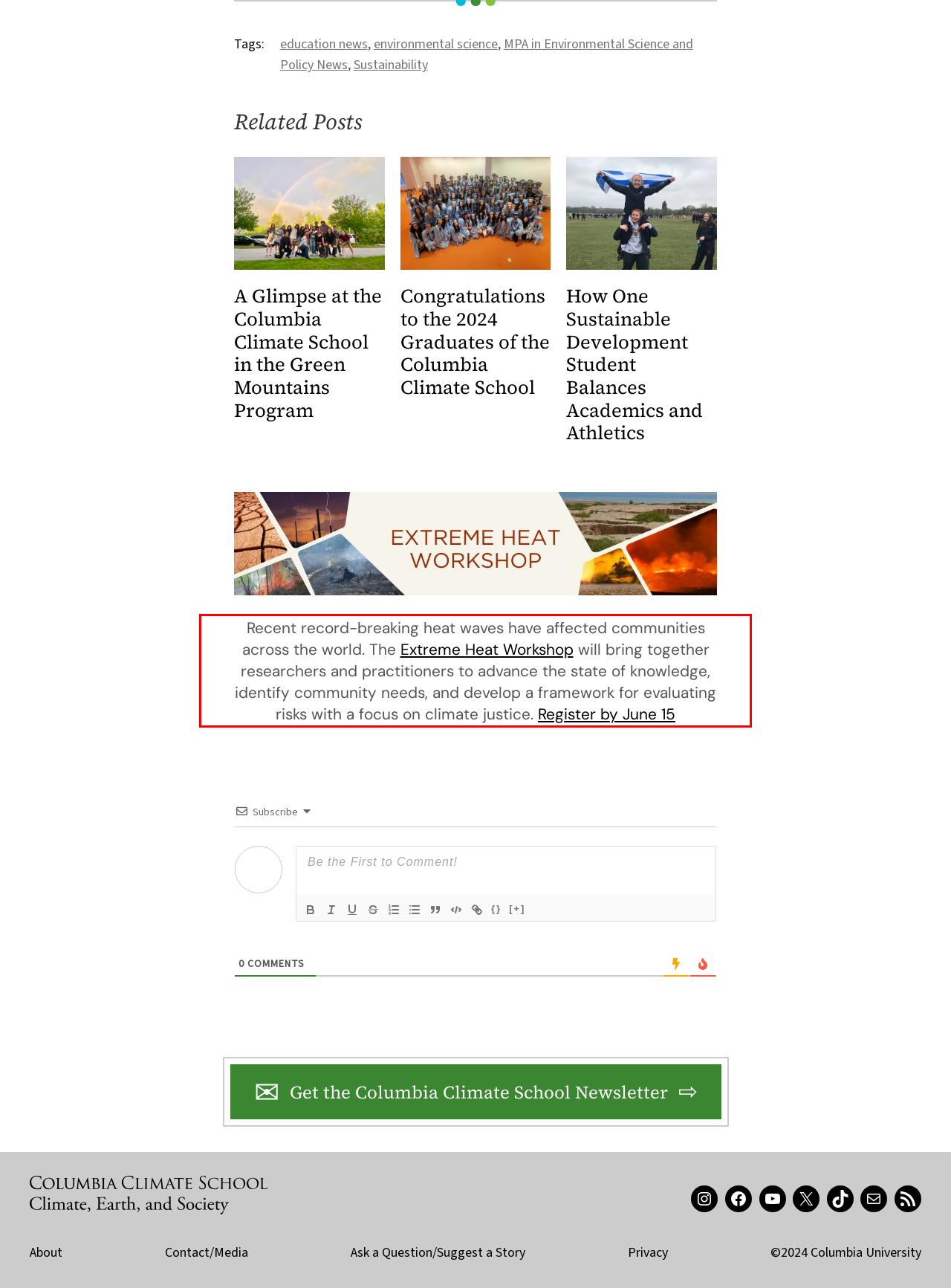View the screenshot of the webpage and identify the UI element surrounded by a red bounding box. Extract the text contained within this red bounding box.

Recent record-breaking heat waves have affected communities across the world. The Extreme Heat Workshop will bring together researchers and practitioners to advance the state of knowledge, identify community needs, and develop a framework for evaluating risks with a focus on climate justice. Register by June 15